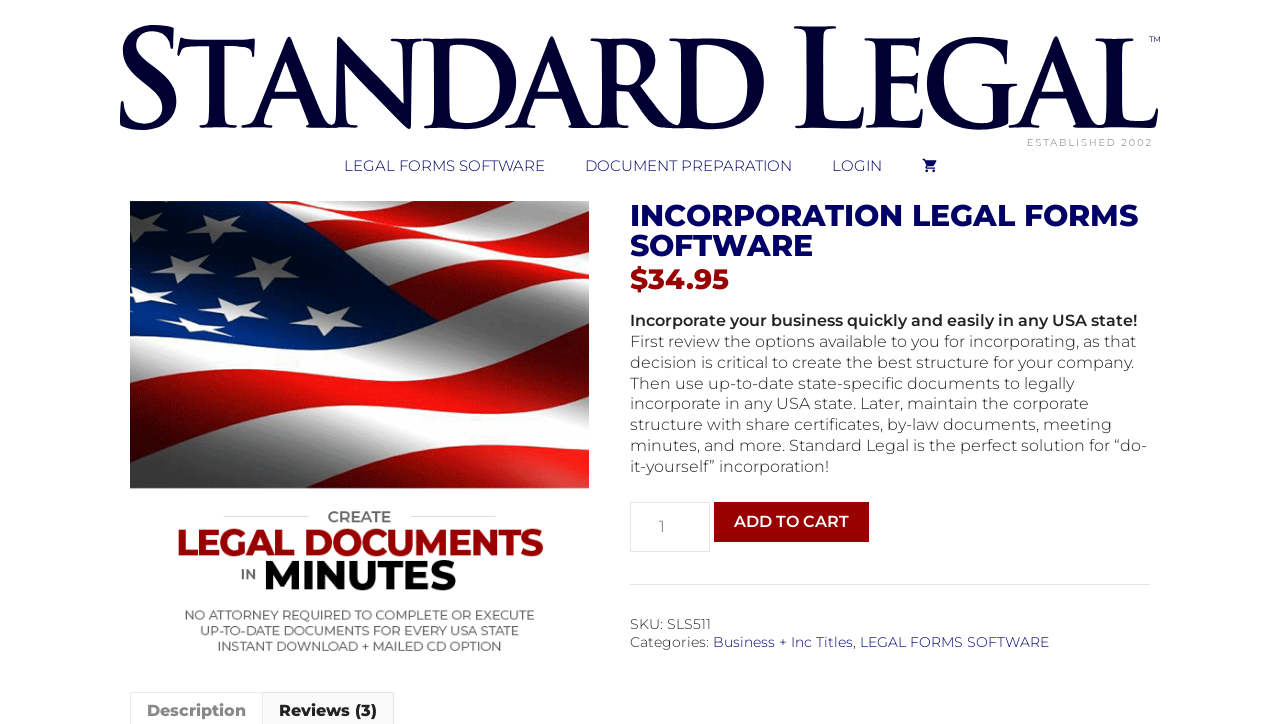Answer the question in one word or a short phrase:
What is the price of the Incorporation Legal Forms Software?

$34.95